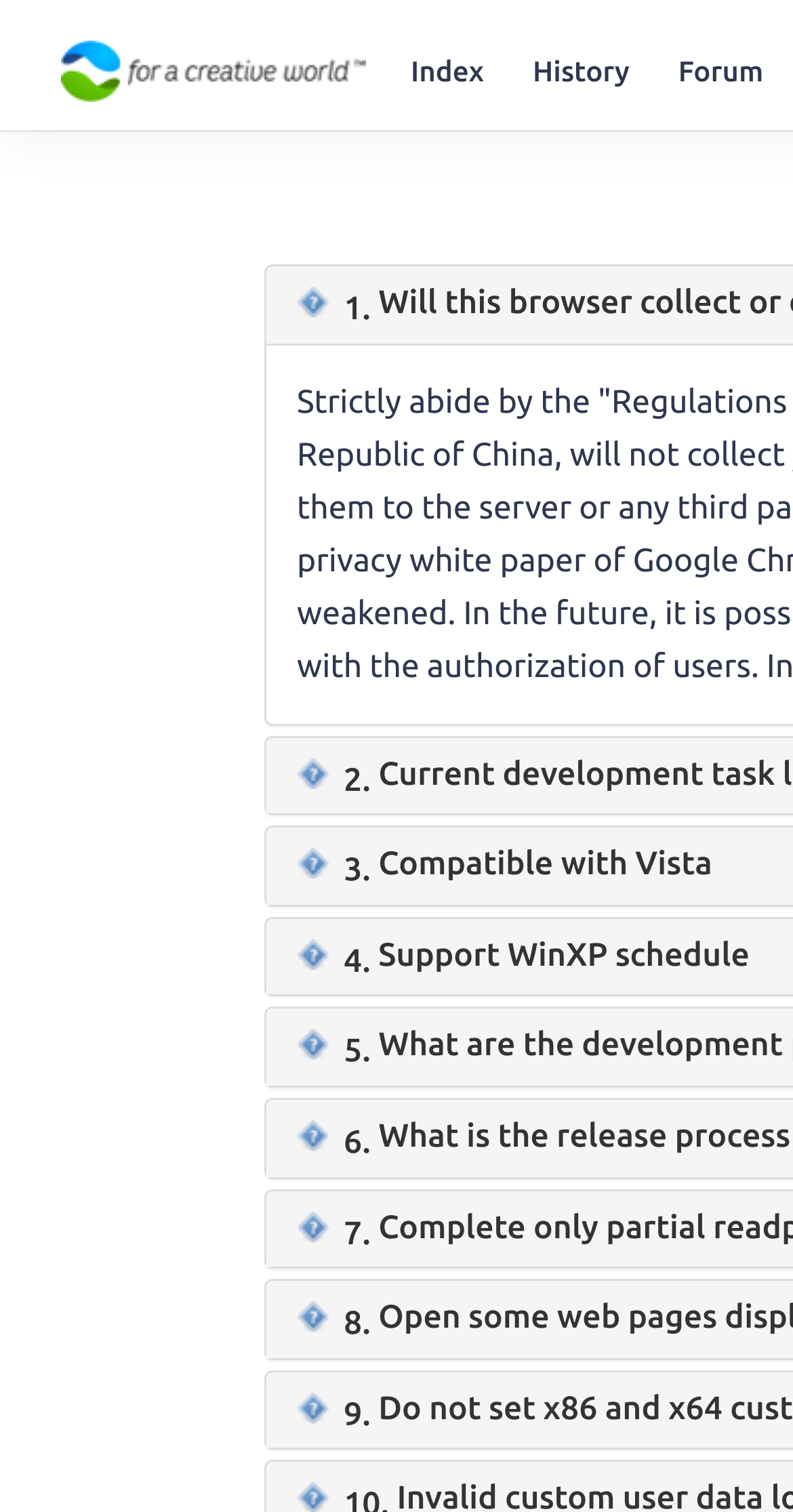Give the bounding box coordinates for this UI element: "parent_node: Index title="Catsxp"". The coordinates should be four float numbers between 0 and 1, arranged as [left, top, right, bottom].

[0.077, 0.027, 0.462, 0.067]